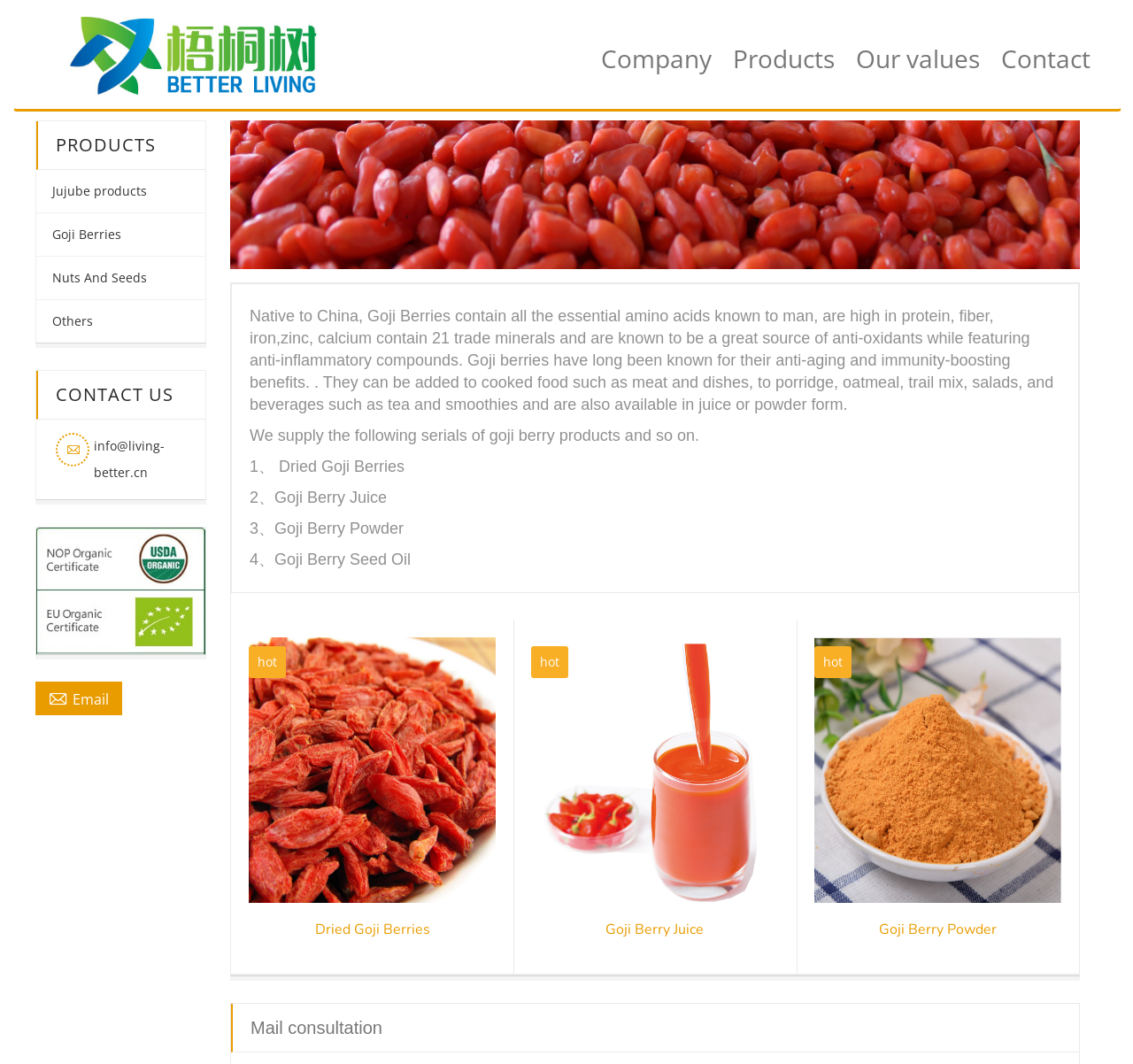Please provide a one-word or phrase answer to the question: 
What is the symbol next to the email address?

Envelope